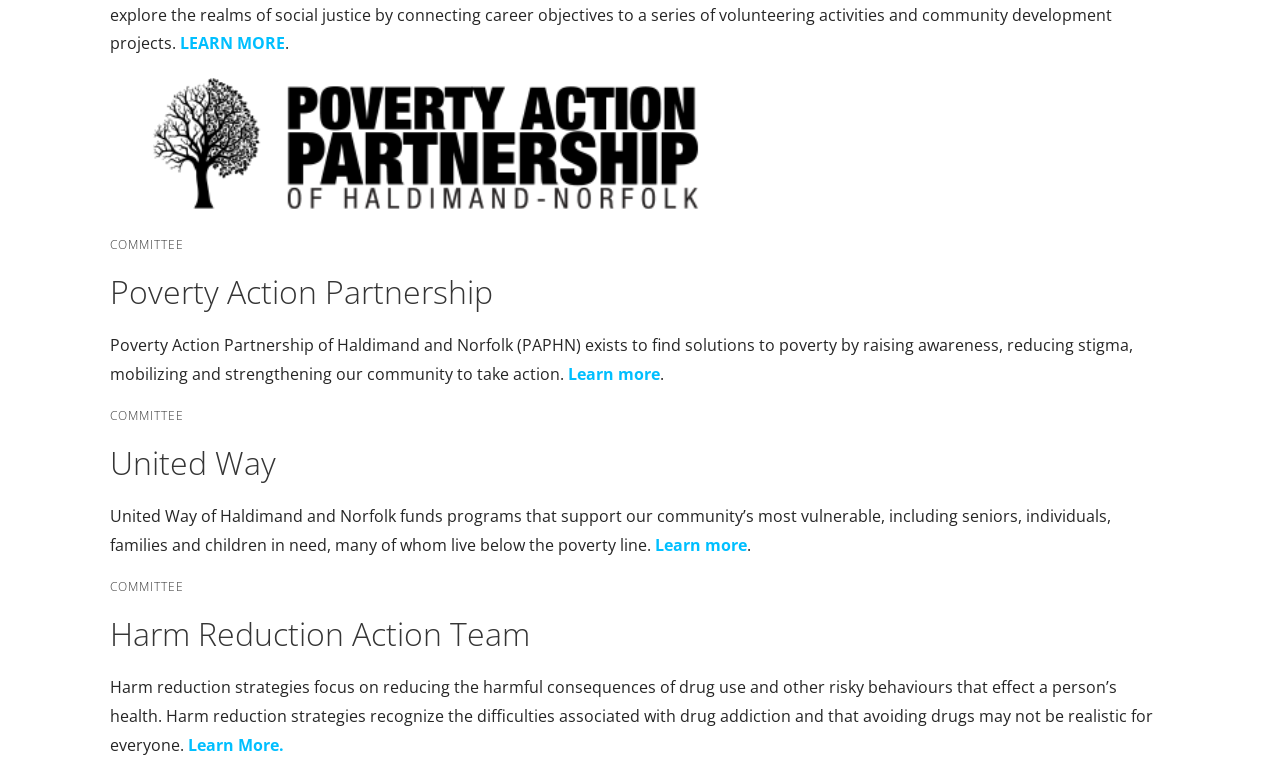Find the bounding box of the element with the following description: "Learn More.". The coordinates must be four float numbers between 0 and 1, formatted as [left, top, right, bottom].

[0.147, 0.962, 0.222, 0.99]